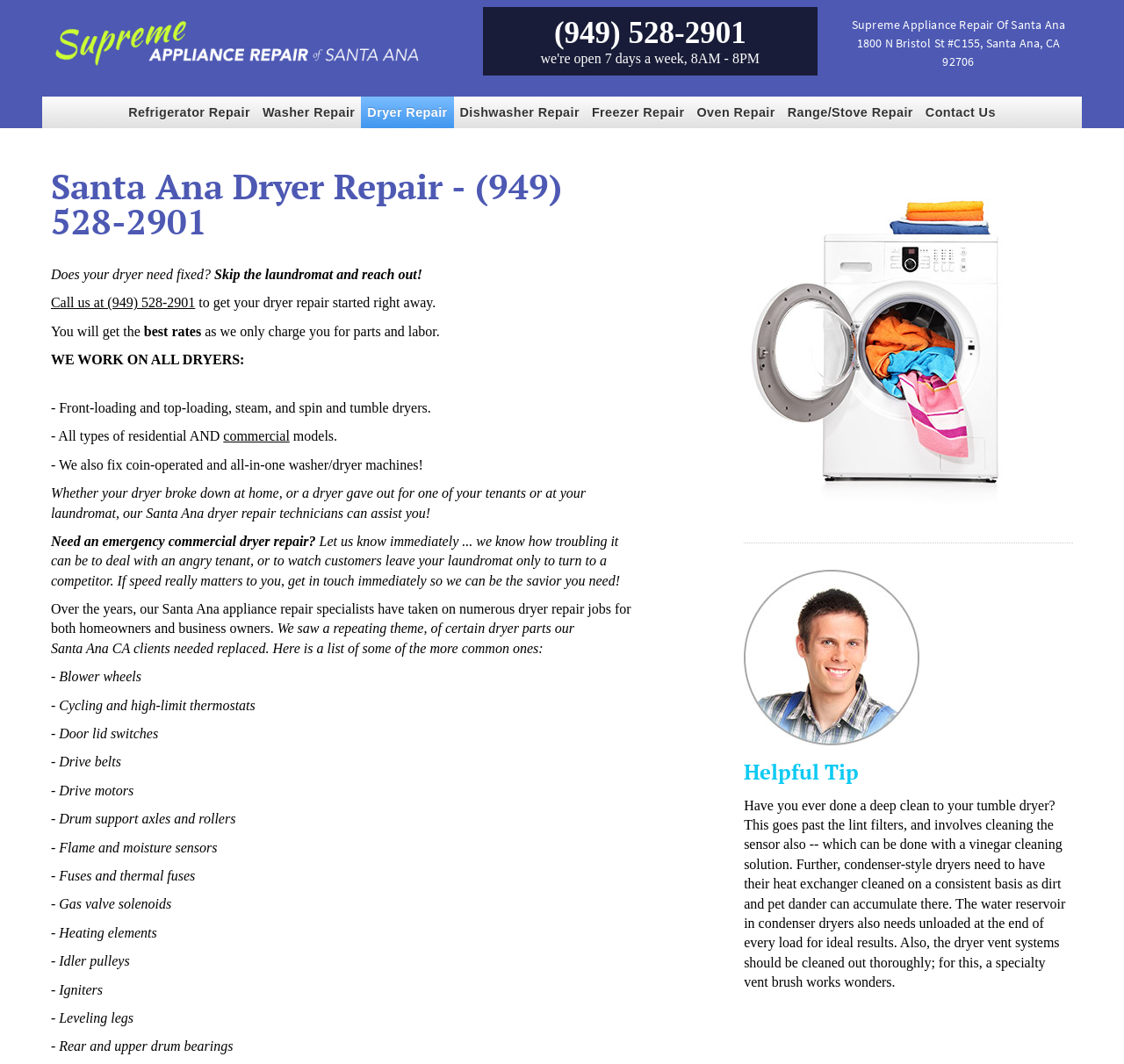Identify the main heading from the webpage and provide its text content.

Santa Ana Dryer Repair - (949) 528-2901